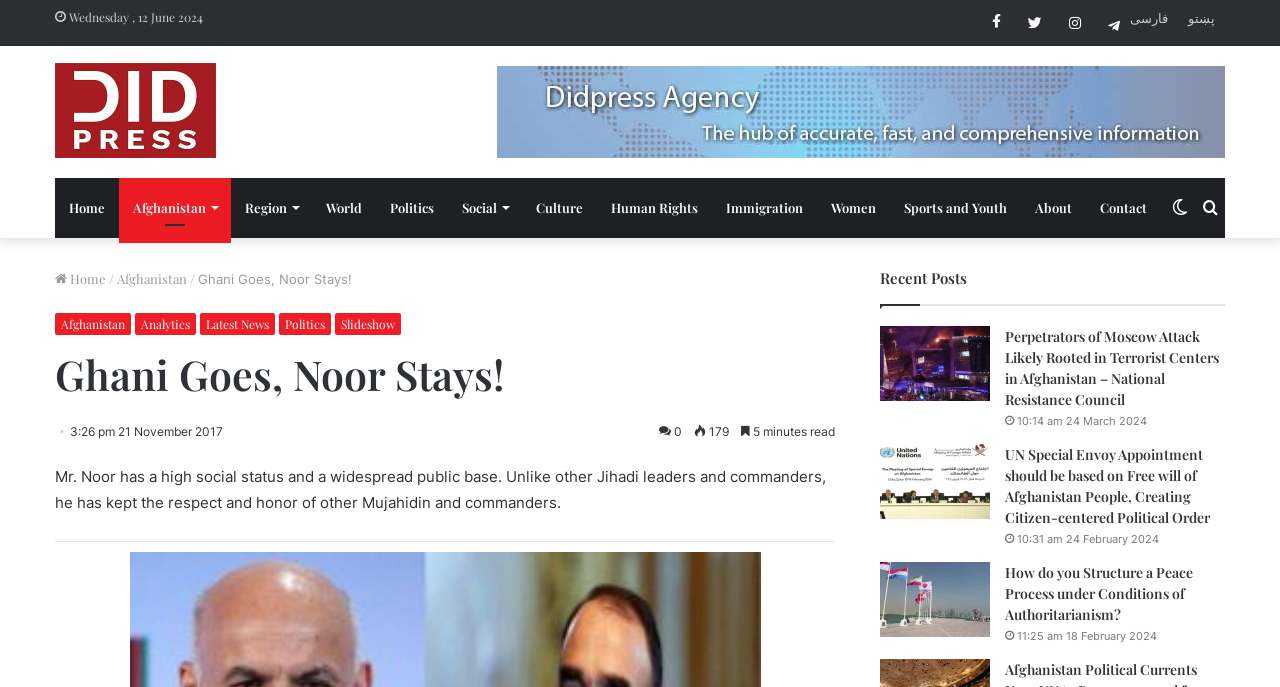Determine the bounding box coordinates of the clickable region to follow the instruction: "Click on the 'Home' link".

[0.043, 0.259, 0.093, 0.346]